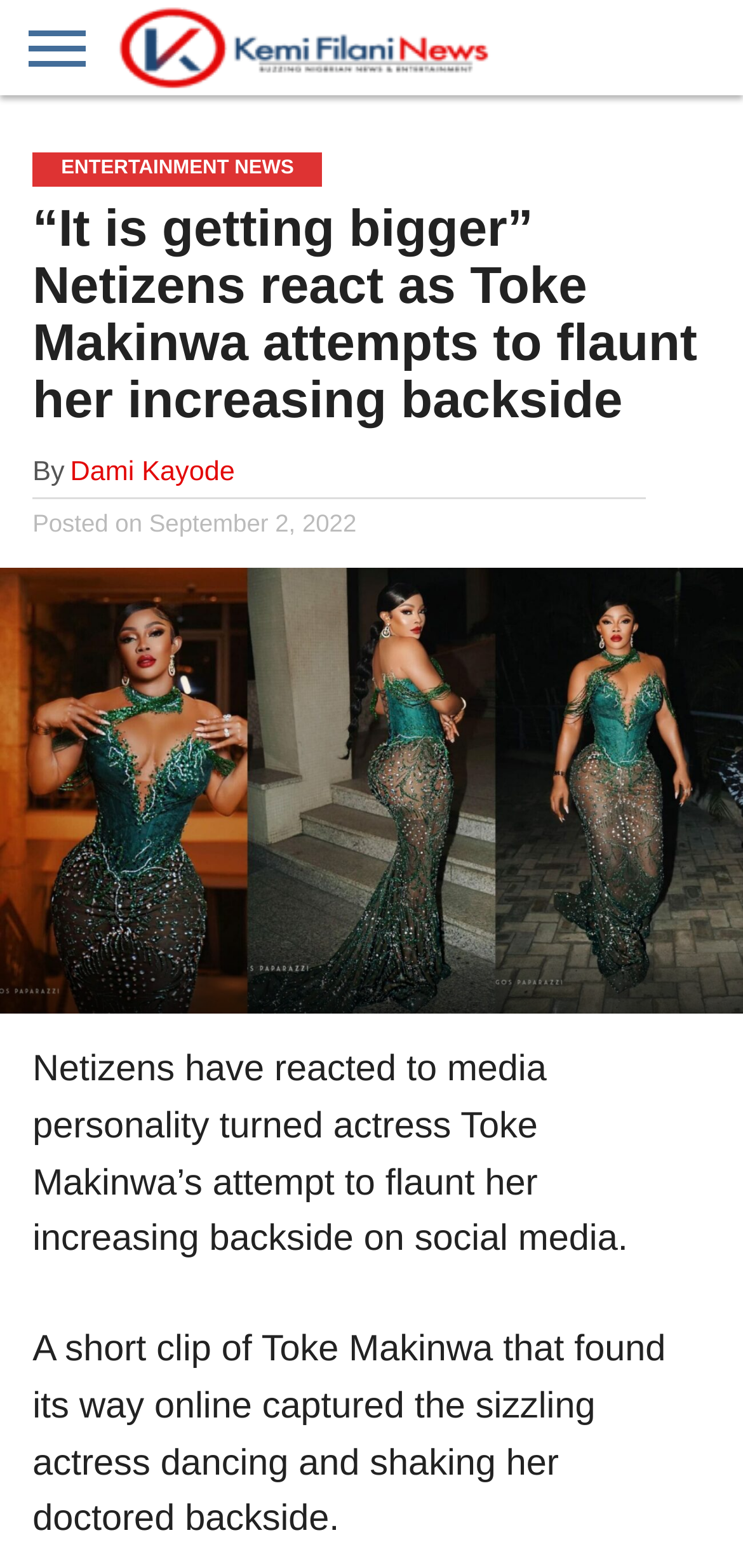Please give a succinct answer to the question in one word or phrase:
What is the category of the article?

ENTERTAINMENT NEWS